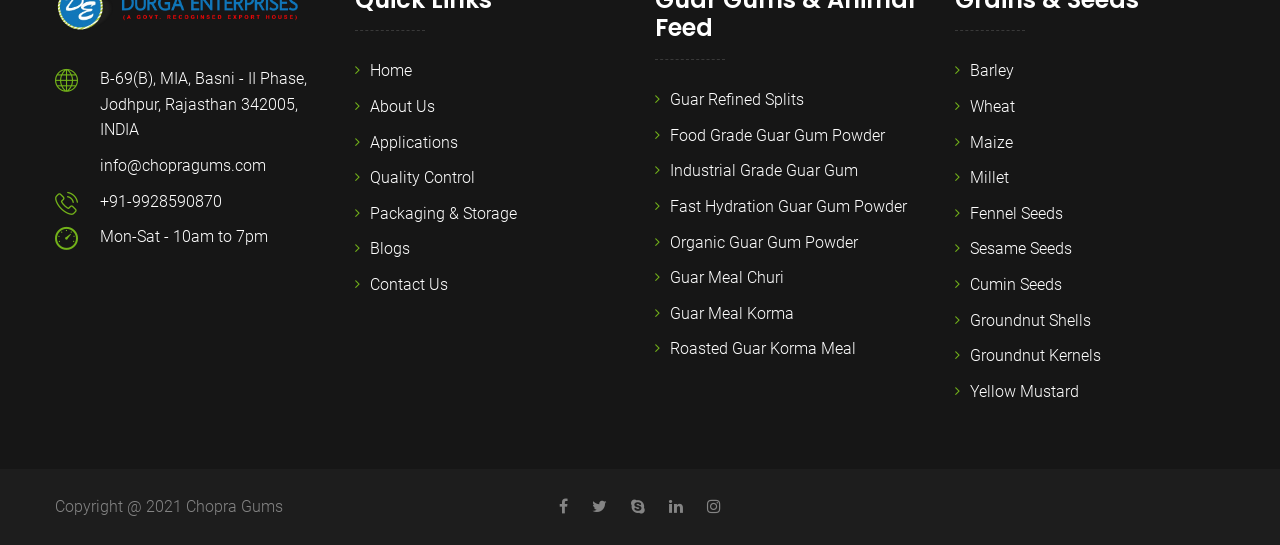What type of products does the company offer?
Provide a detailed and extensive answer to the question.

I found the types of products offered by the company by looking at the navigation menu on the left side of the webpage. The menu lists various products such as Guar Refined Splits, Food Grade Guar Gum Powder, and others. Additionally, the company also offers other agricultural products like barley, wheat, and sesame seeds.